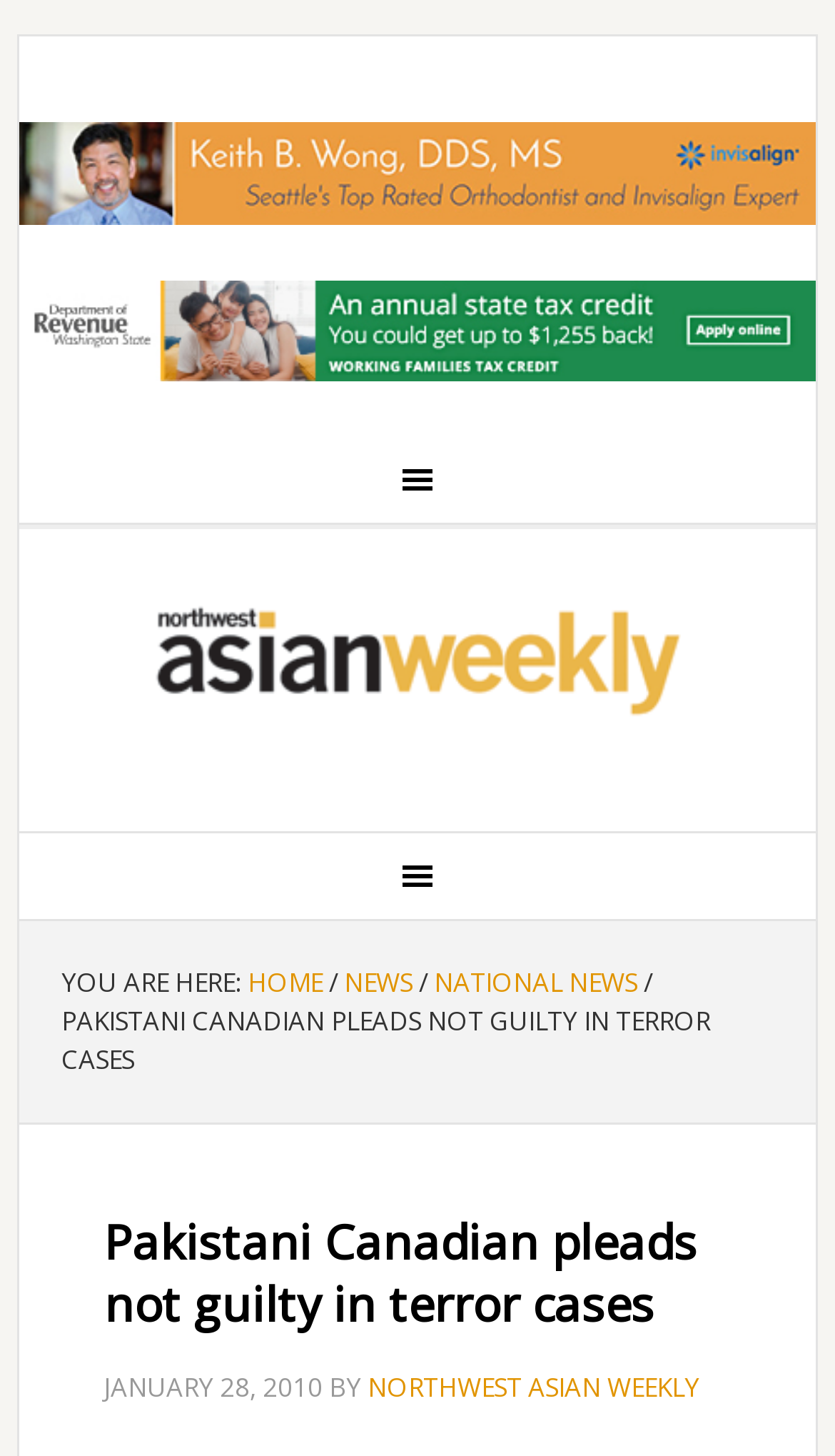Refer to the element description Northwest Asian Weekly and identify the corresponding bounding box in the screenshot. Format the coordinates as (top-left x, top-left y, bottom-right x, bottom-right y) with values in the range of 0 to 1.

[0.441, 0.94, 0.838, 0.965]